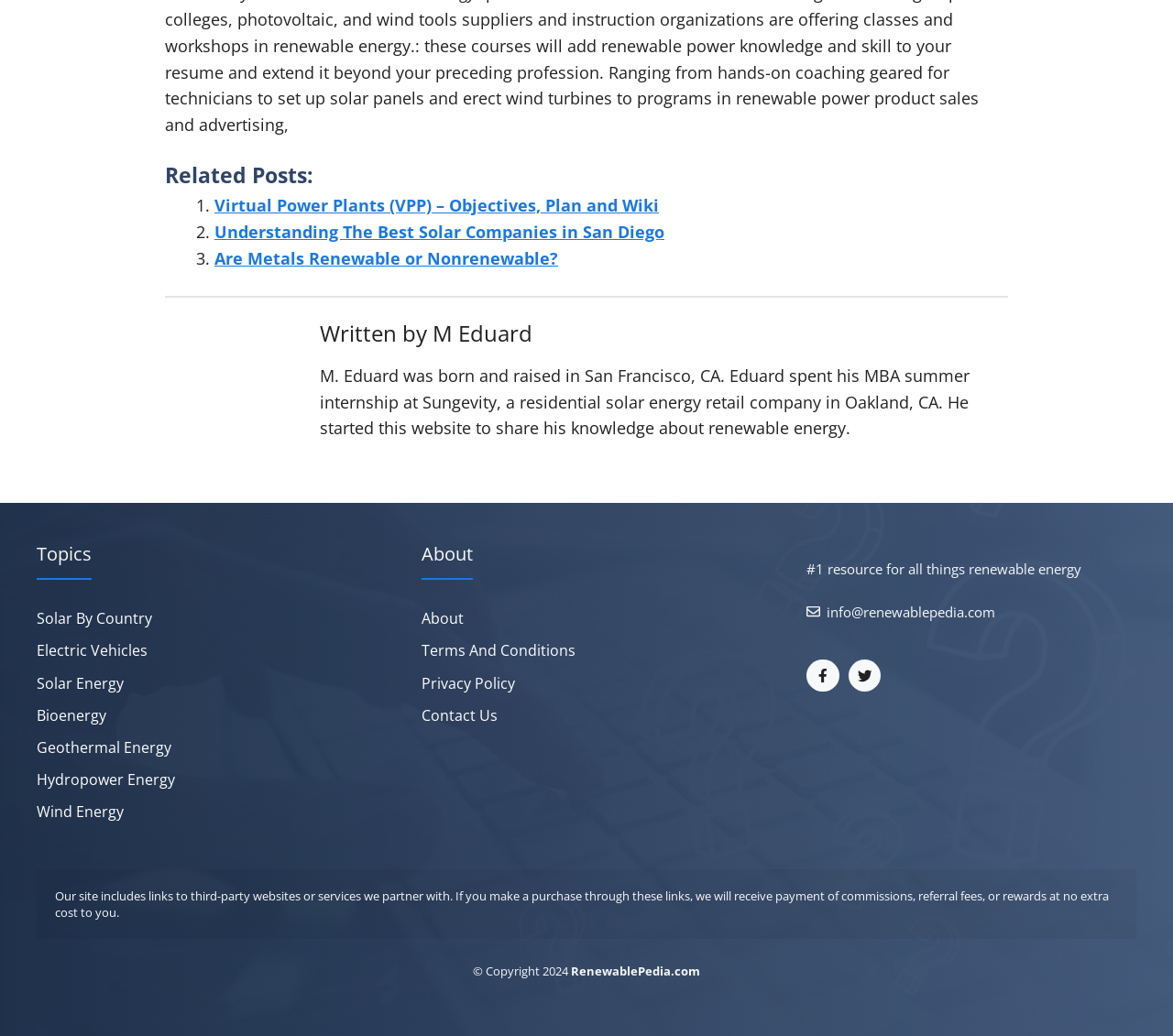Please provide a short answer using a single word or phrase for the question:
What is the author's name?

M Eduard